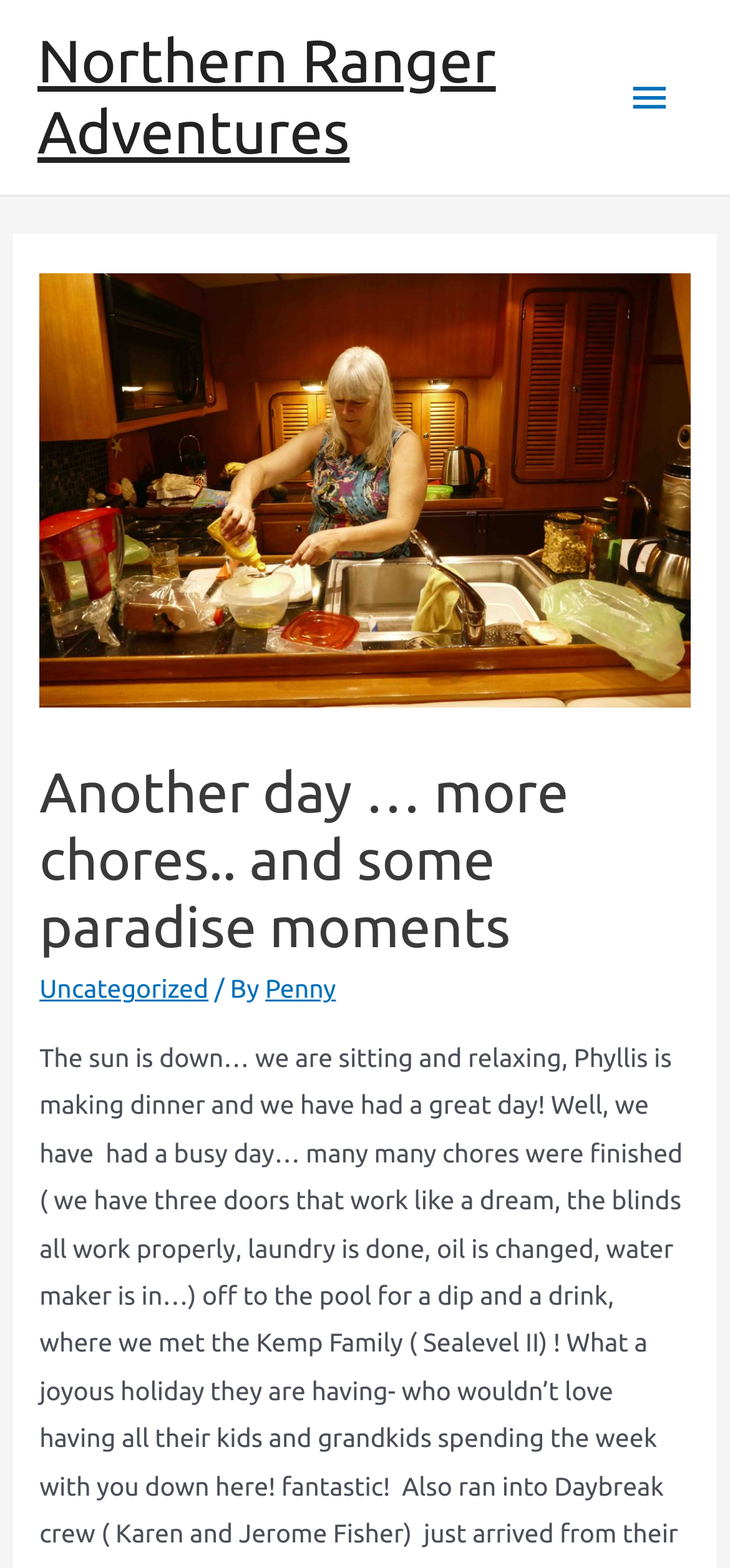Answer this question in one word or a short phrase: Is the main menu expanded?

No